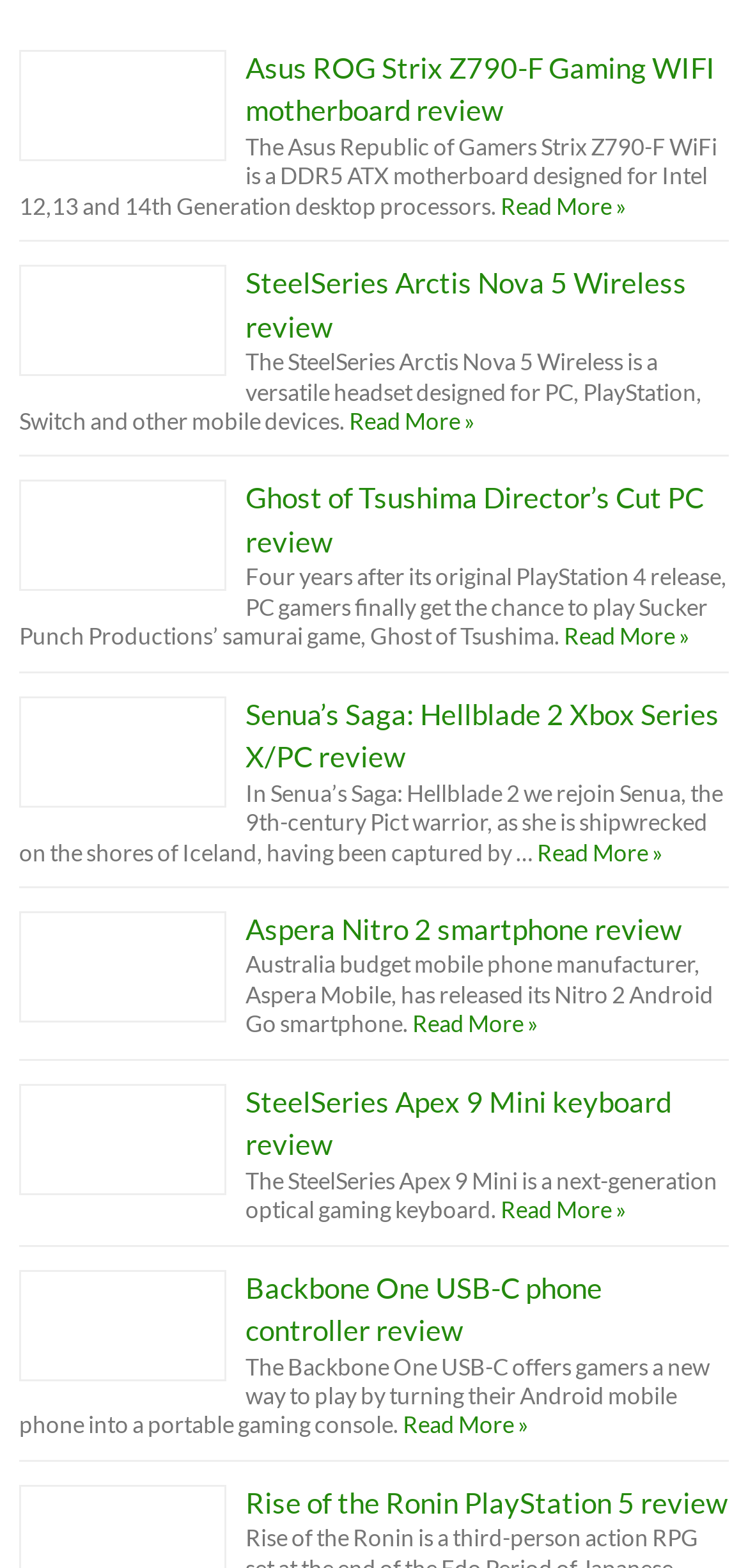Find the bounding box coordinates for the UI element that matches this description: "Read More »".

[0.664, 0.762, 0.838, 0.781]